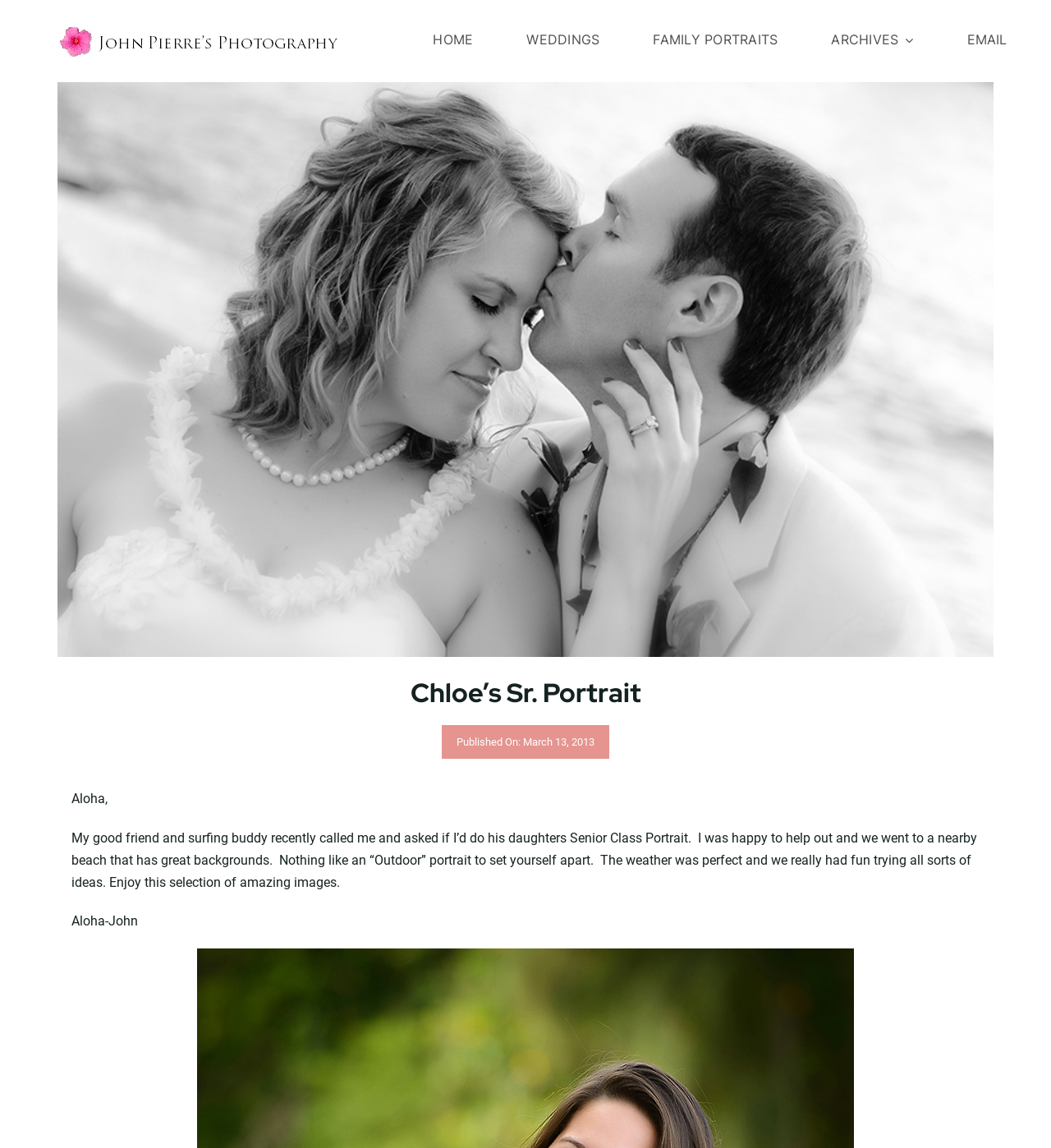From the screenshot, find the bounding box of the UI element matching this description: "Go to Top". Supply the bounding box coordinates in the form [left, top, right, bottom], each a float between 0 and 1.

[0.904, 0.891, 0.941, 0.916]